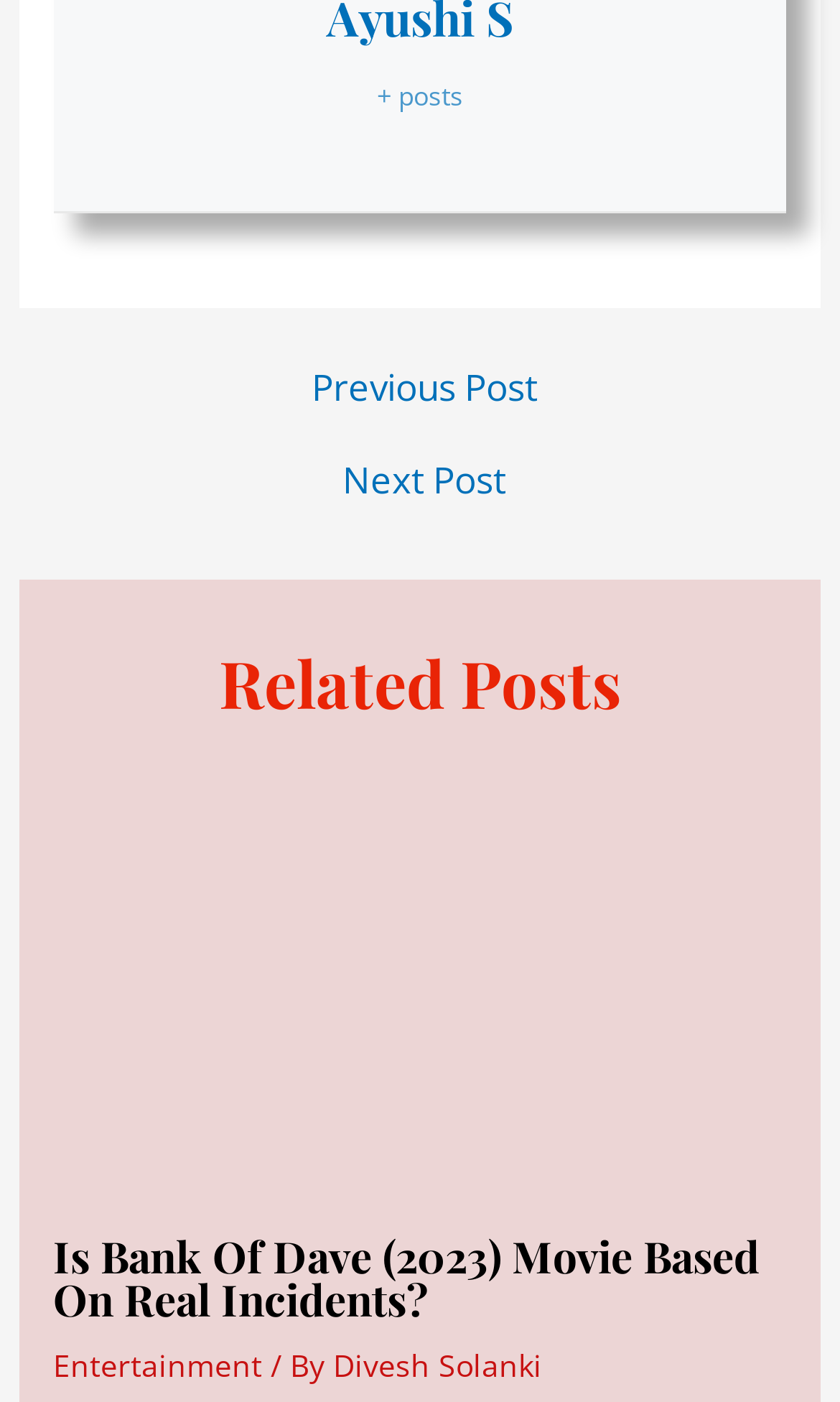Locate the bounding box coordinates of the UI element described by: "Entertainment". Provide the coordinates as four float numbers between 0 and 1, formatted as [left, top, right, bottom].

[0.063, 0.959, 0.312, 0.988]